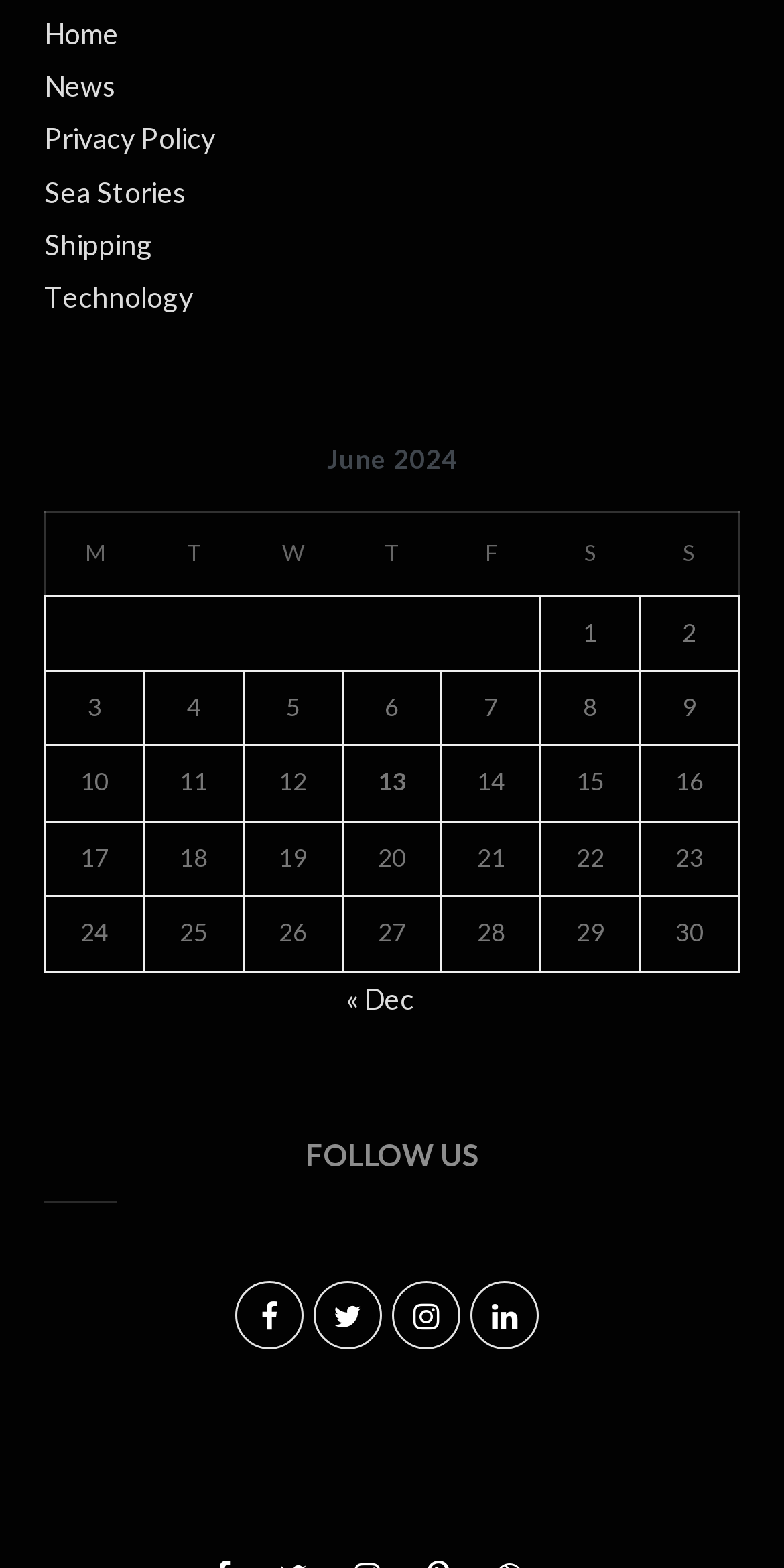Provide the bounding box coordinates of the area you need to click to execute the following instruction: "View June 2024 table".

[0.056, 0.277, 0.944, 0.62]